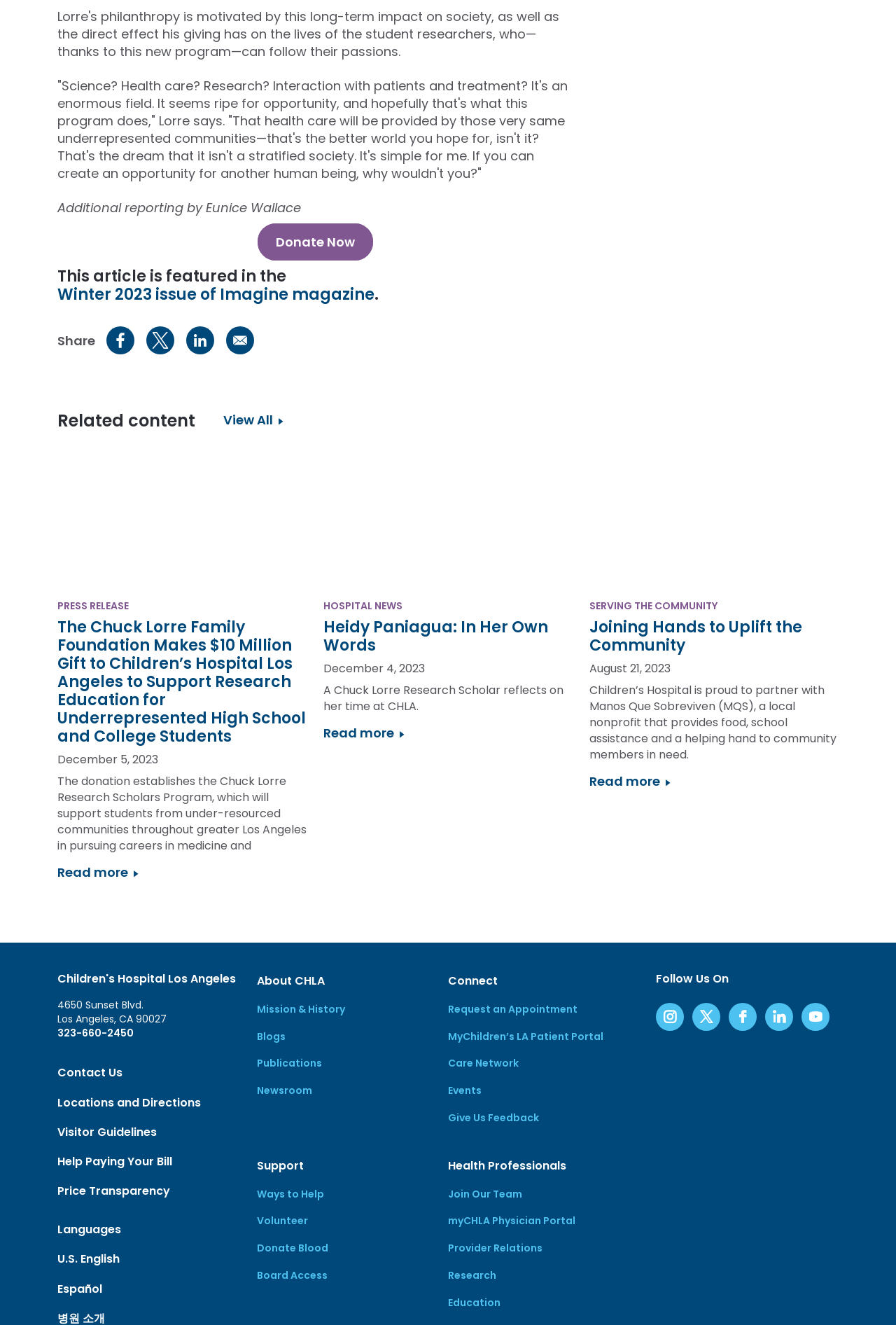Please determine the bounding box coordinates for the element that should be clicked to follow these instructions: "Donate Now".

[0.287, 0.169, 0.416, 0.197]